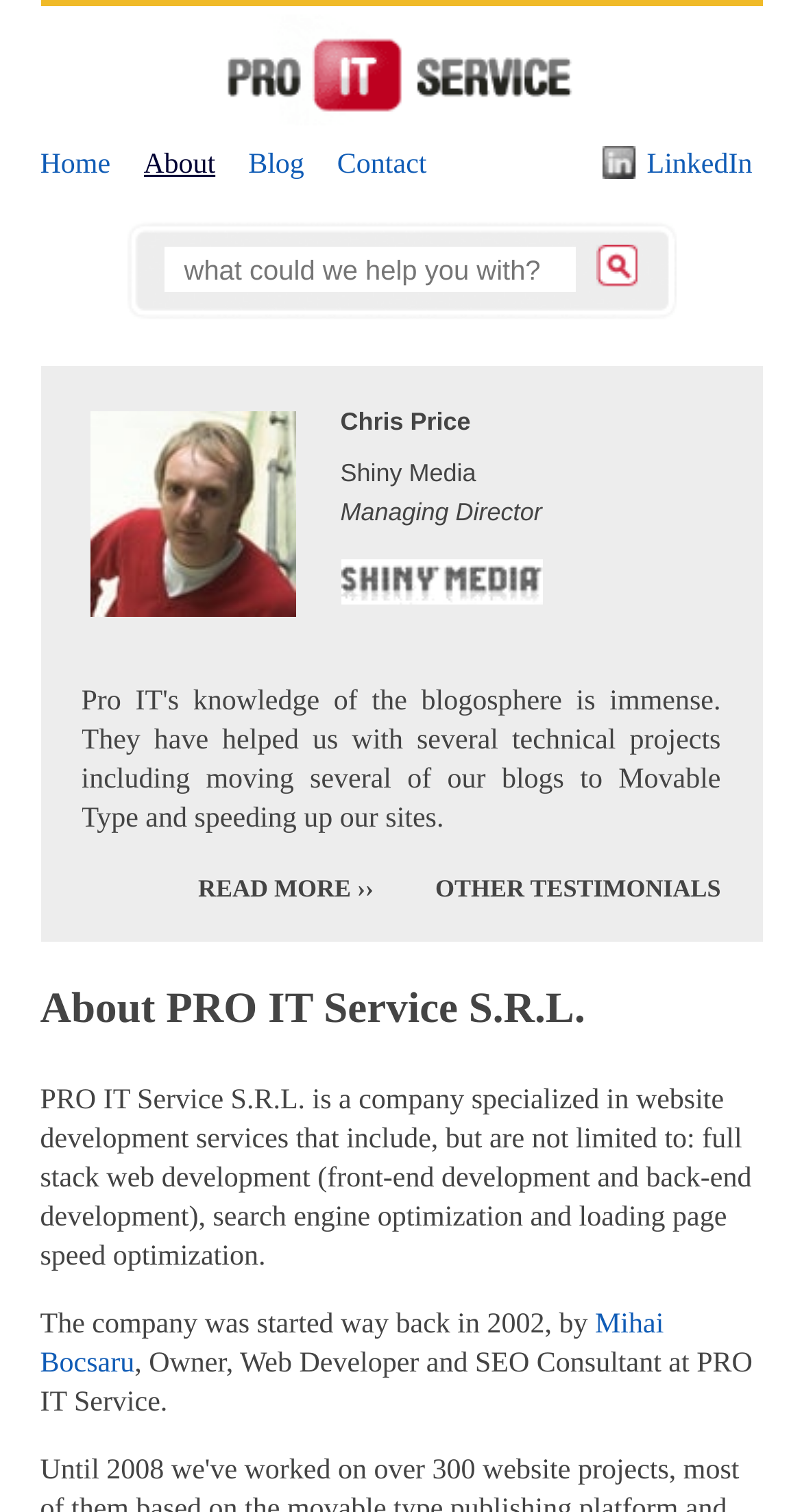Indicate the bounding box coordinates of the element that must be clicked to execute the instruction: "View information in French". The coordinates should be given as four float numbers between 0 and 1, i.e., [left, top, right, bottom].

None